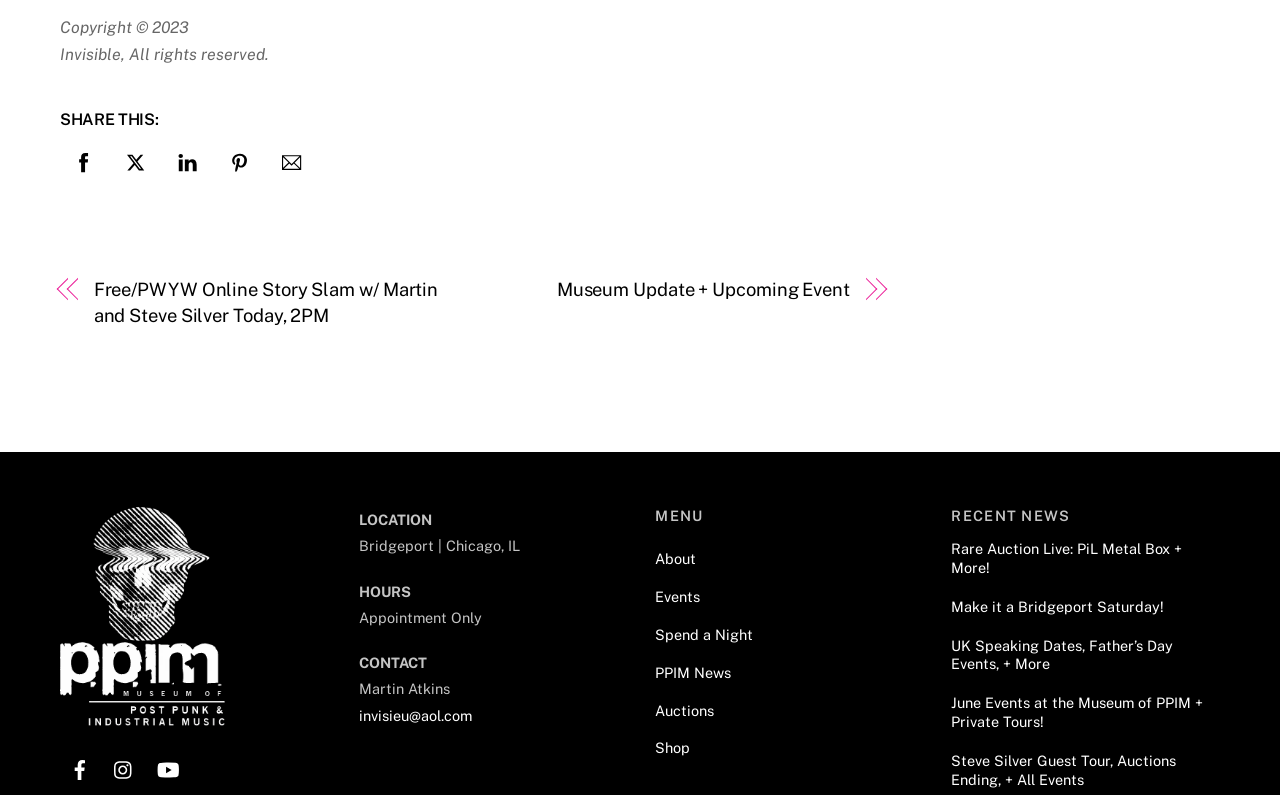Please give a short response to the question using one word or a phrase:
What is the copyright year?

2023